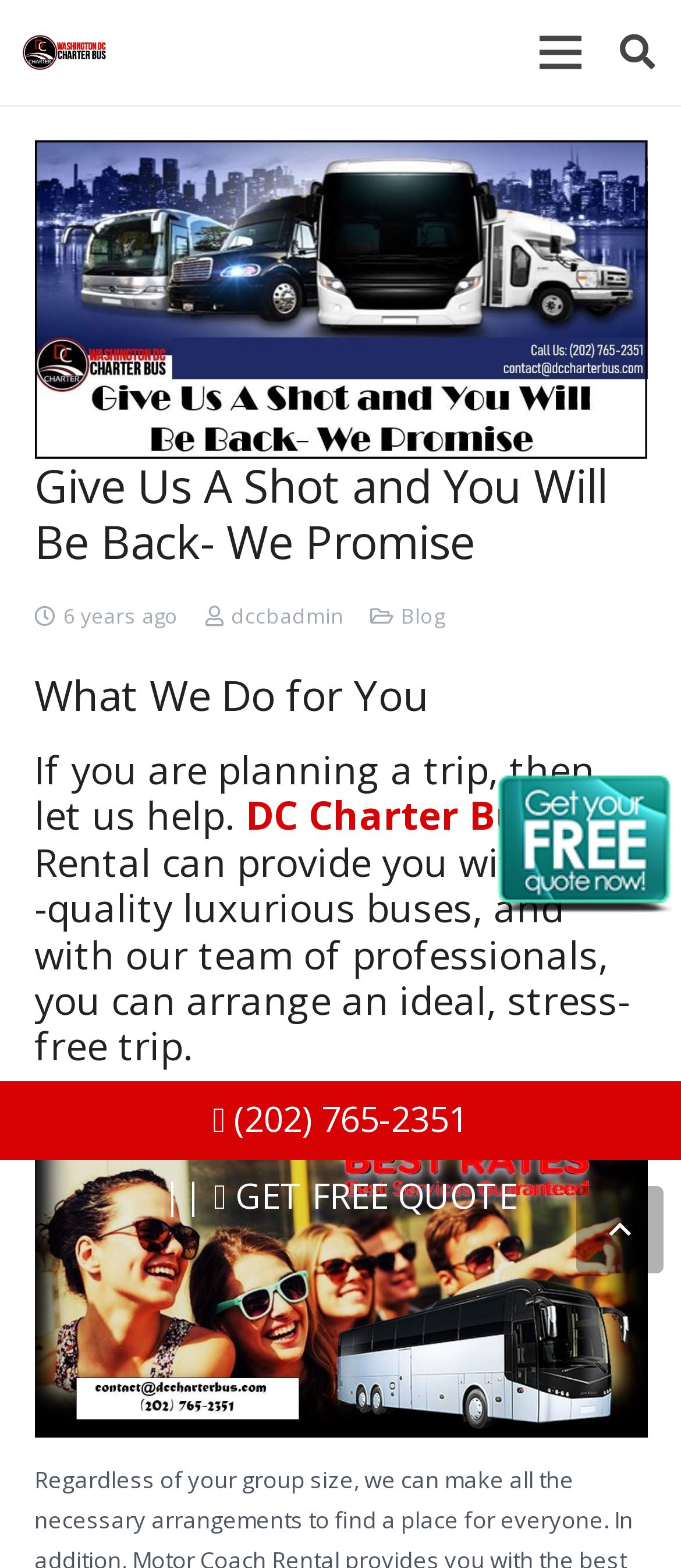Use a single word or phrase to respond to the question:
What is the call-to-action?

Get Free Quote